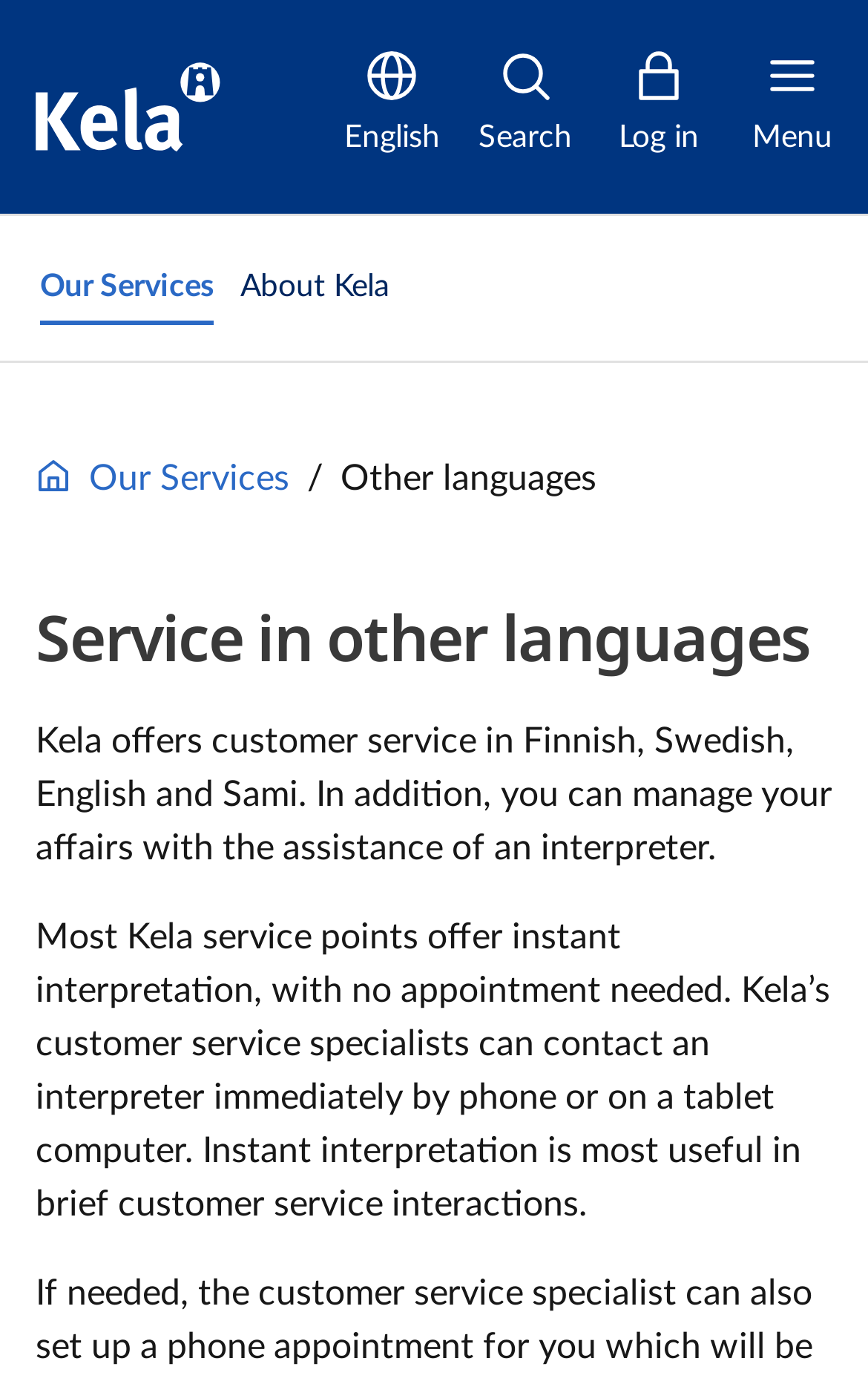Please specify the bounding box coordinates in the format (top-left x, top-left y, bottom-right x, bottom-right y), with all values as floating point numbers between 0 and 1. Identify the bounding box of the UI element described by: Log in

[0.672, 0.013, 0.846, 0.142]